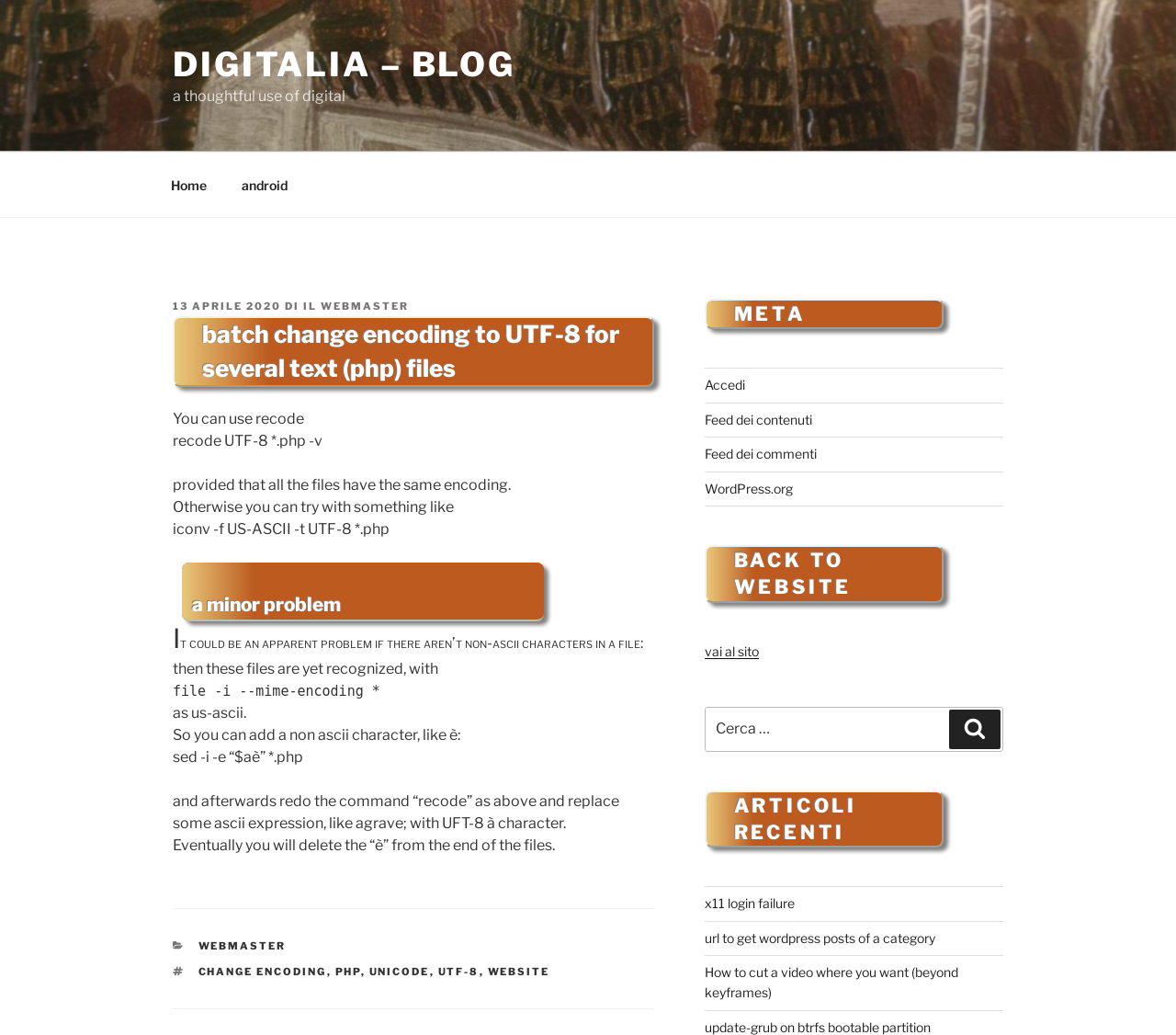What is the name of the author of the article?
Please describe in detail the information shown in the image to answer the question.

The name of the author of the article is IL WEBMASTER, which can be found in the header section of the webpage, inside the link element with the text 'IL WEBMASTER'.